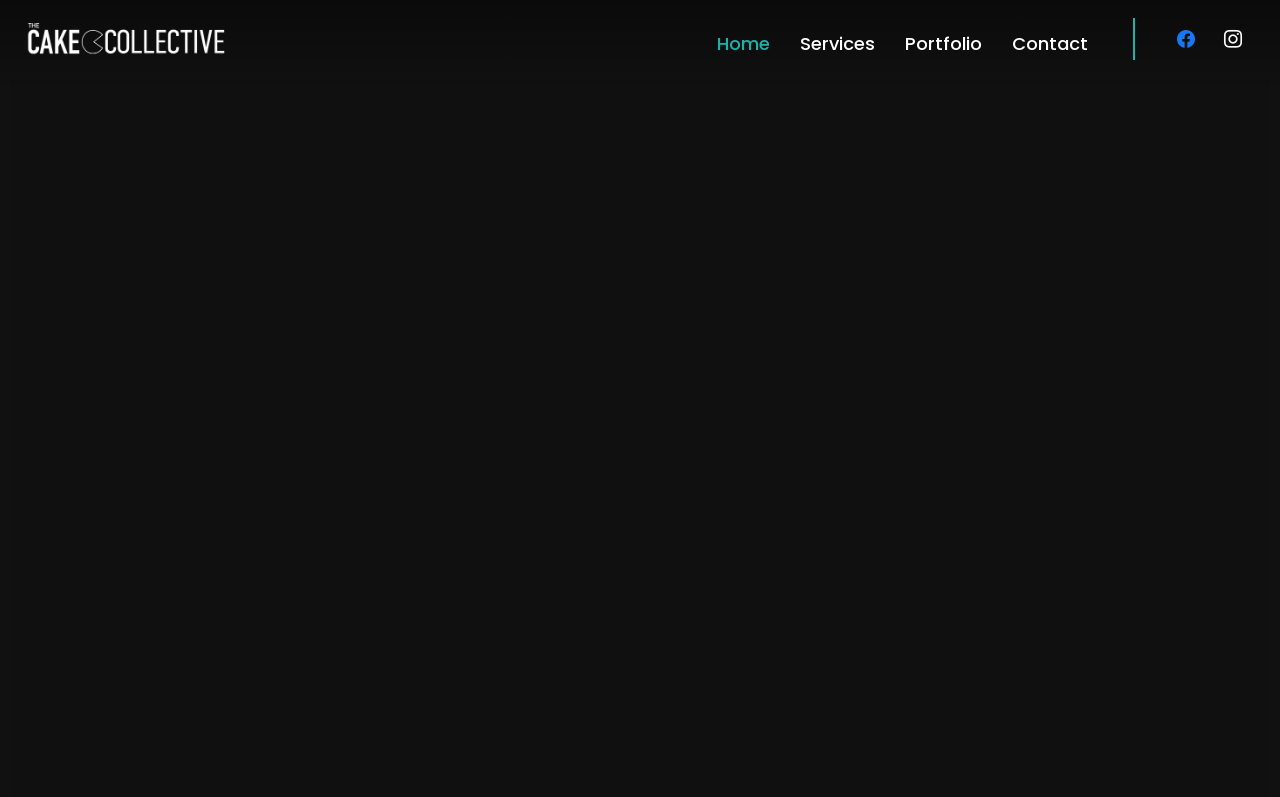Provide a one-word or short-phrase answer to the question:
Is there a logo on the webpage?

Yes